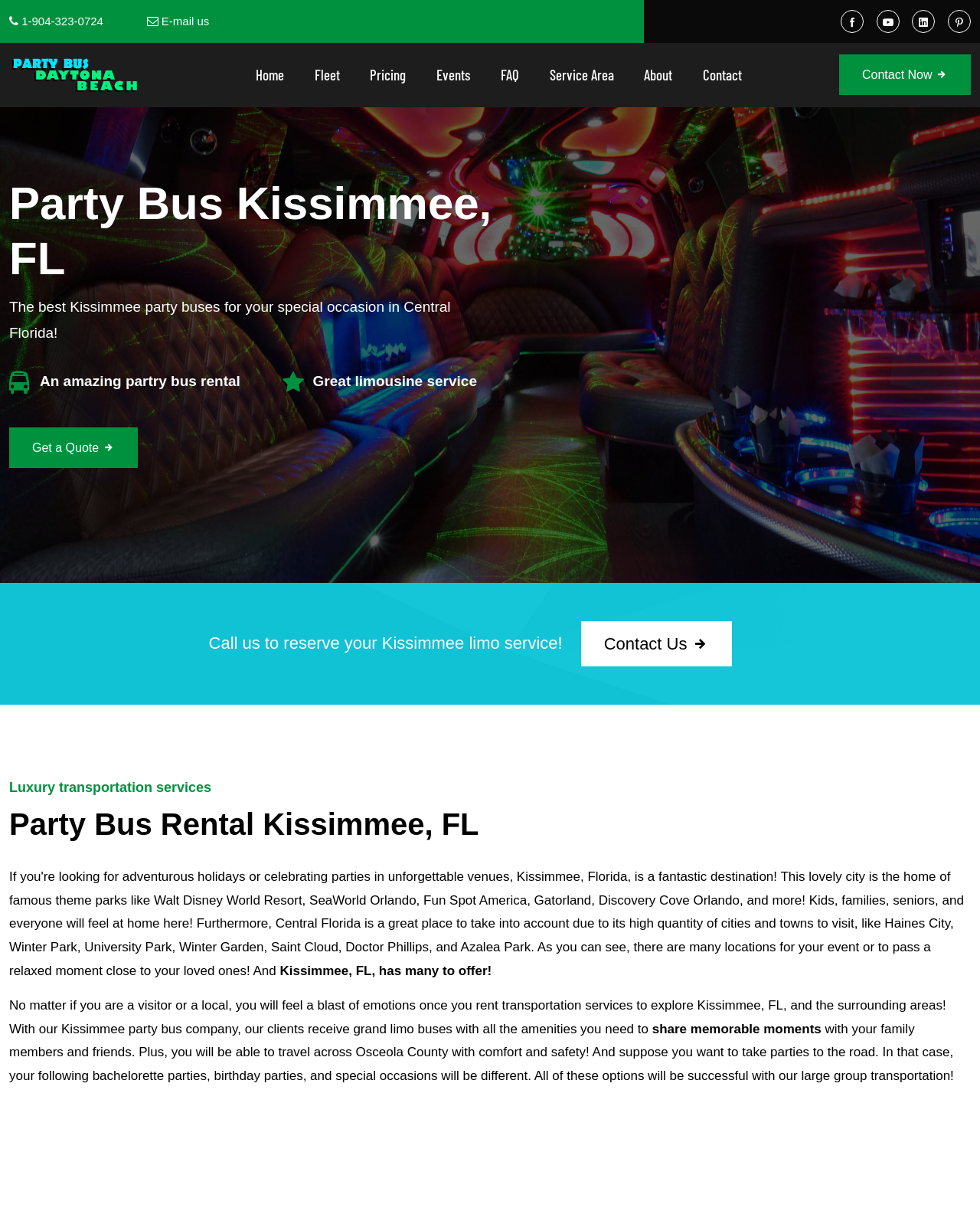Please provide a short answer using a single word or phrase for the question:
What is the purpose of the party bus rental service?

To provide luxury transportation services